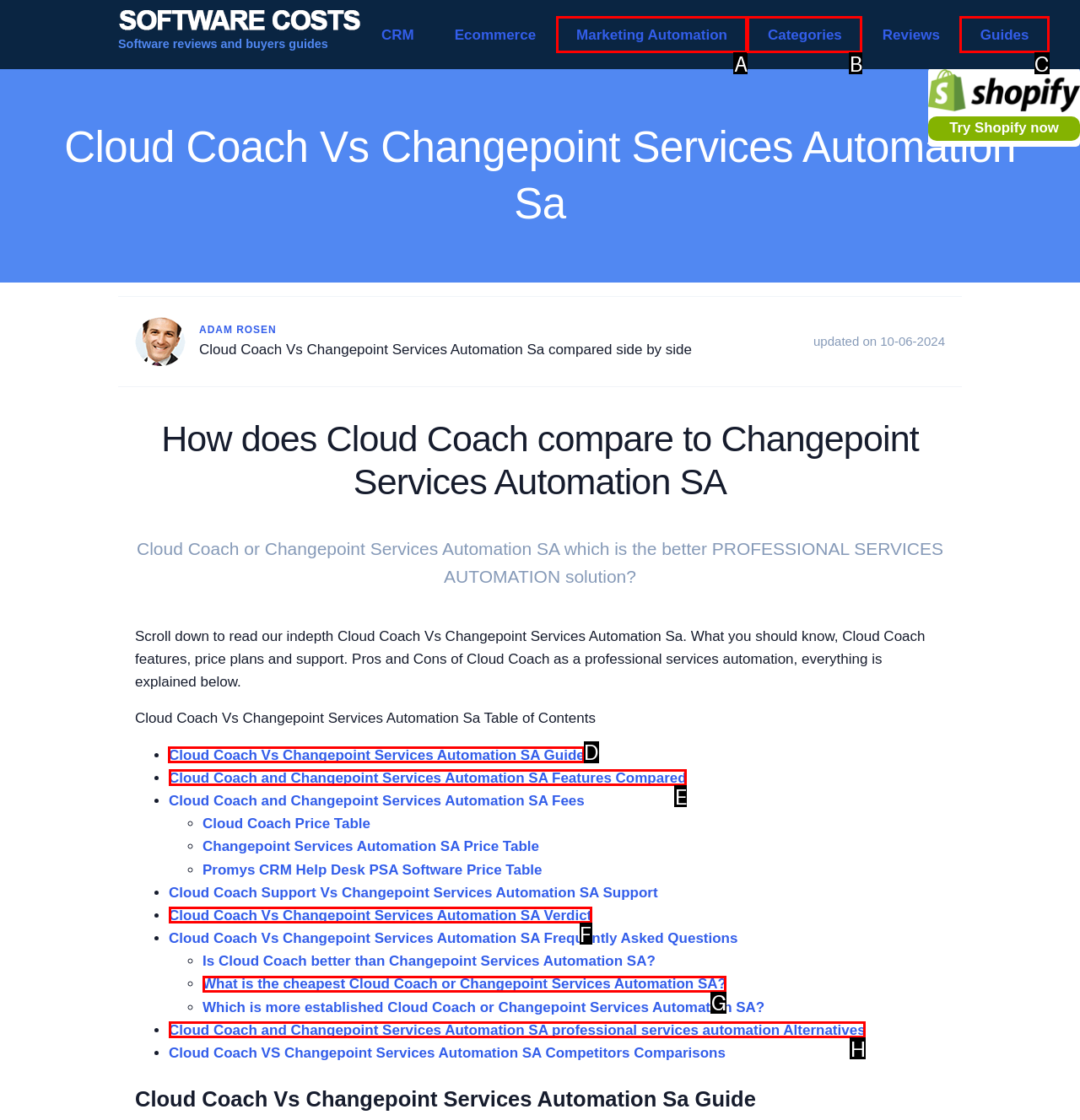Identify the correct option to click in order to accomplish the task: Click on the 'Cloud Coach Vs Changepoint Services Automation SA Guide' link Provide your answer with the letter of the selected choice.

D